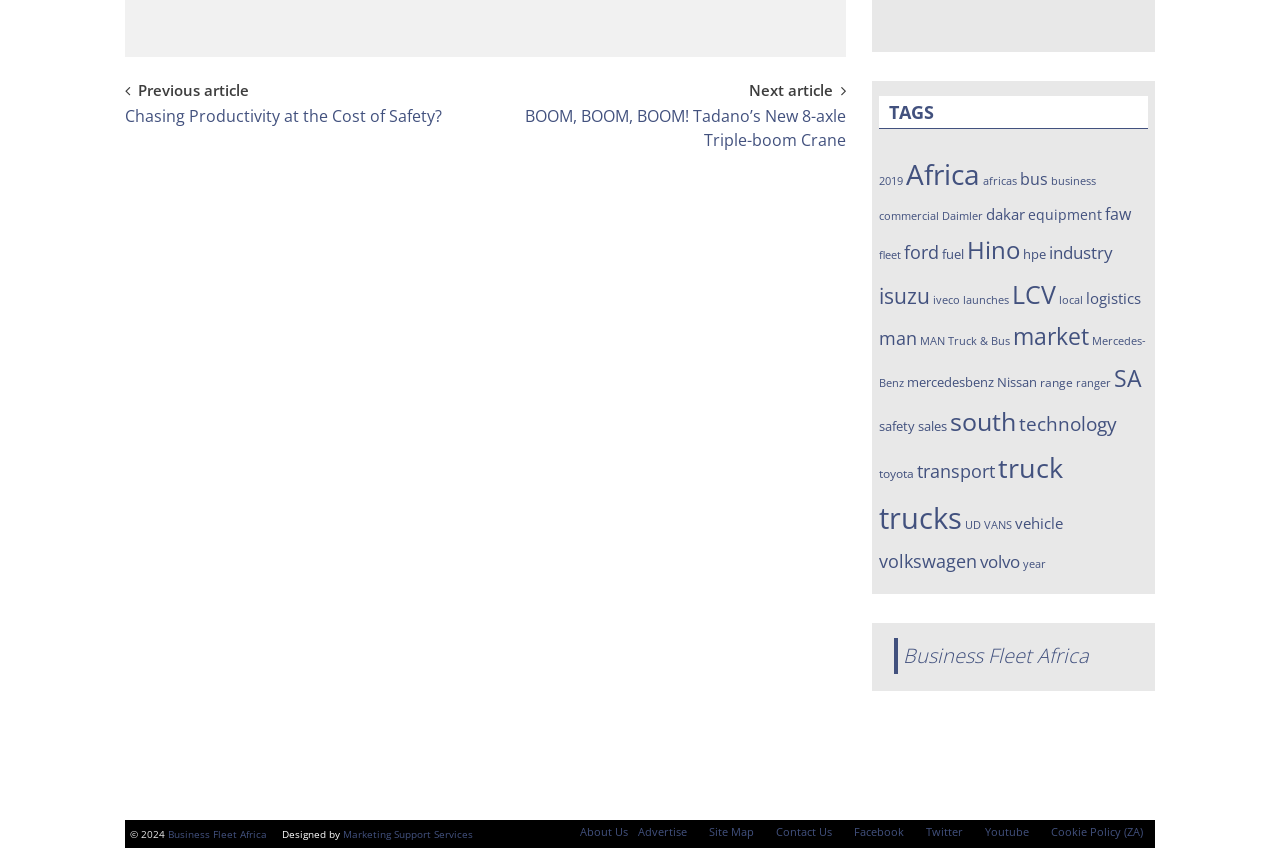Please determine the bounding box coordinates of the clickable area required to carry out the following instruction: "Click on 'Previous article'". The coordinates must be four float numbers between 0 and 1, represented as [left, top, right, bottom].

[0.108, 0.094, 0.195, 0.117]